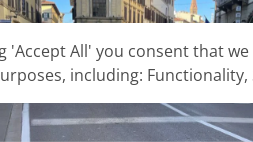Illustrate the scene in the image with a detailed description.

The image showcases a street scene in Florence, Italy, featuring a well-marked roadway. Clear markings have been applied, enhancing visibility and safety for both pedestrians and cyclists. The clean, well-maintained street reflects the city's commitment to urban safety and planning. In the background, architectural elements typical of Florence can be seen, emphasizing the blend of historic charm and modern urban design. The image likely documents the impact of PREMARK™ Vizibility materials, which have been implemented to alert drivers and promote safe interactions on the streets, crucial in bustling urban environments.